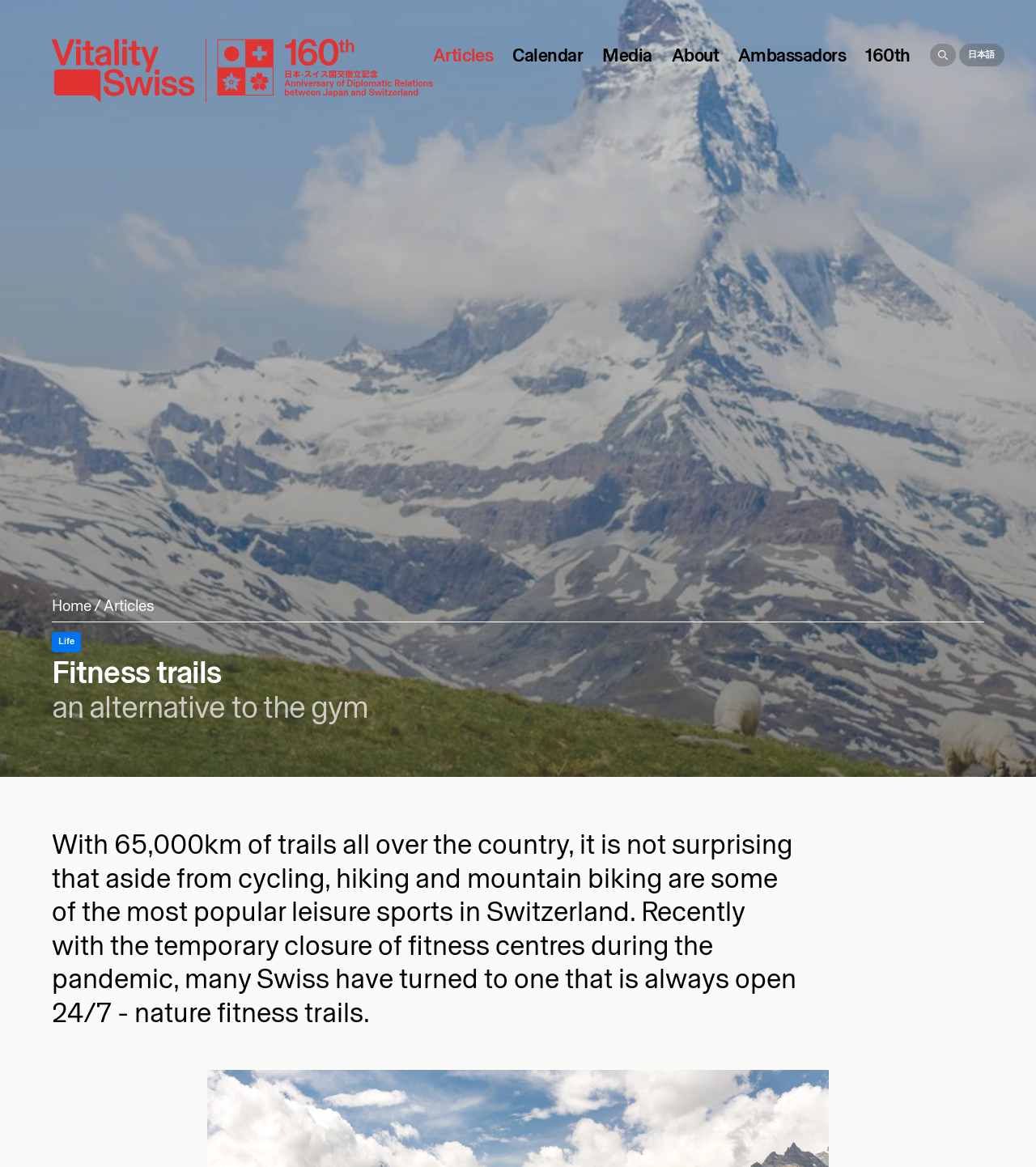Determine the bounding box coordinates of the element that should be clicked to execute the following command: "Click on the 'Articles' link".

[0.418, 0.039, 0.476, 0.056]